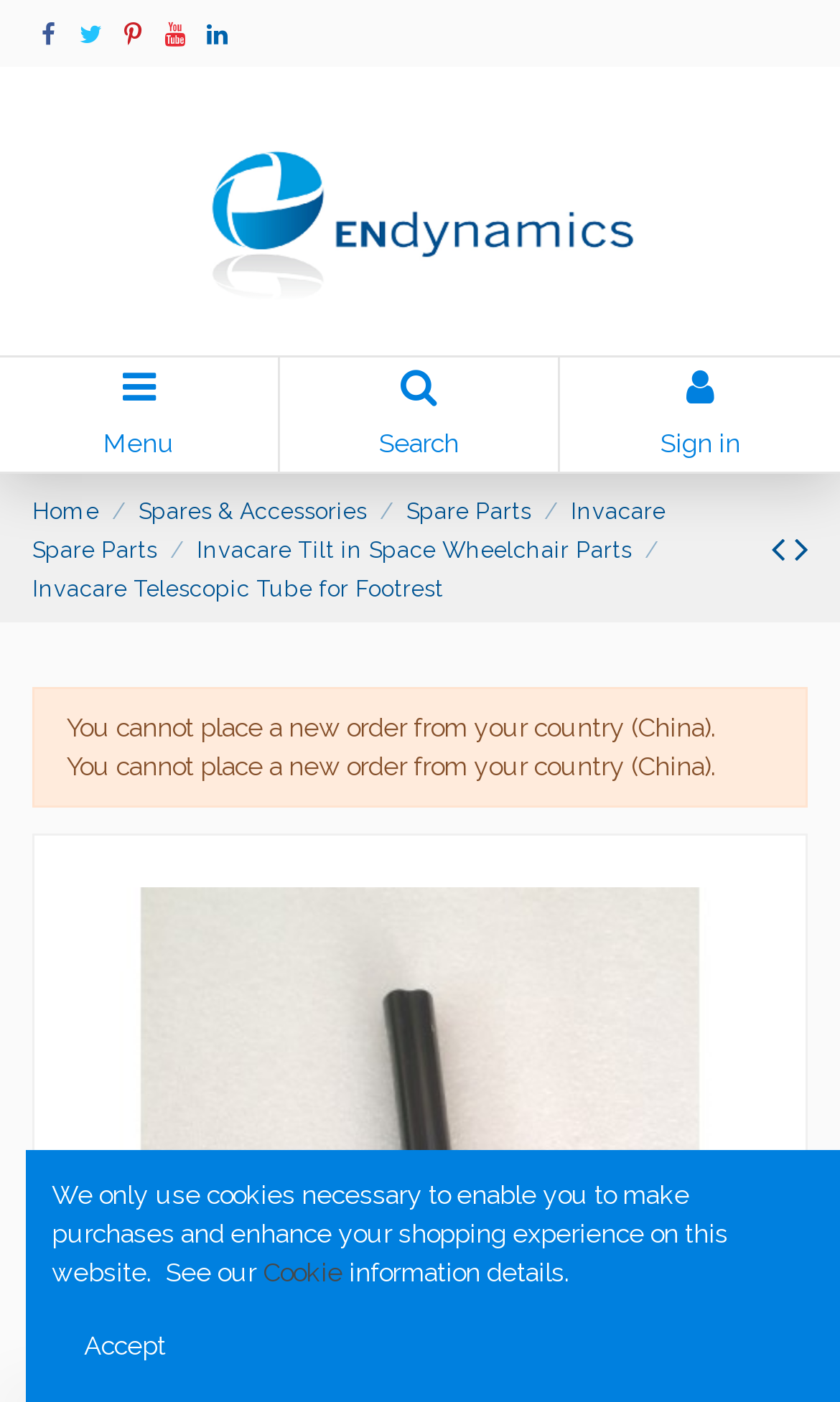Respond with a single word or phrase:
What is the warning message at the top of the page about?

Country restriction